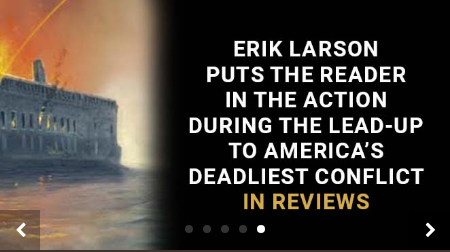Answer the following inquiry with a single word or phrase:
What is the historical event depicted in the image?

America's Civil War